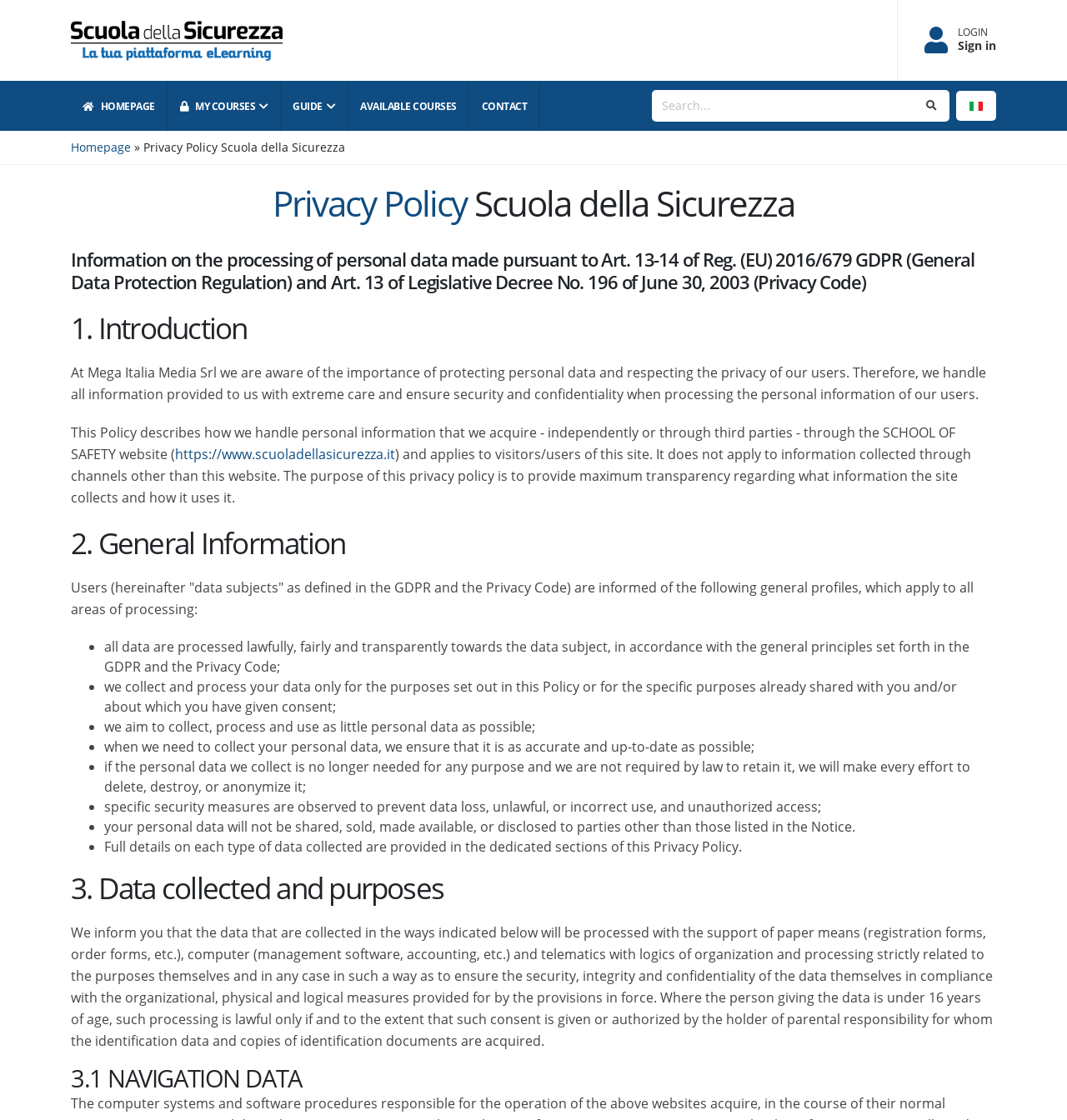Please determine the headline of the webpage and provide its content.

Privacy Policy Scuola della Sicurezza